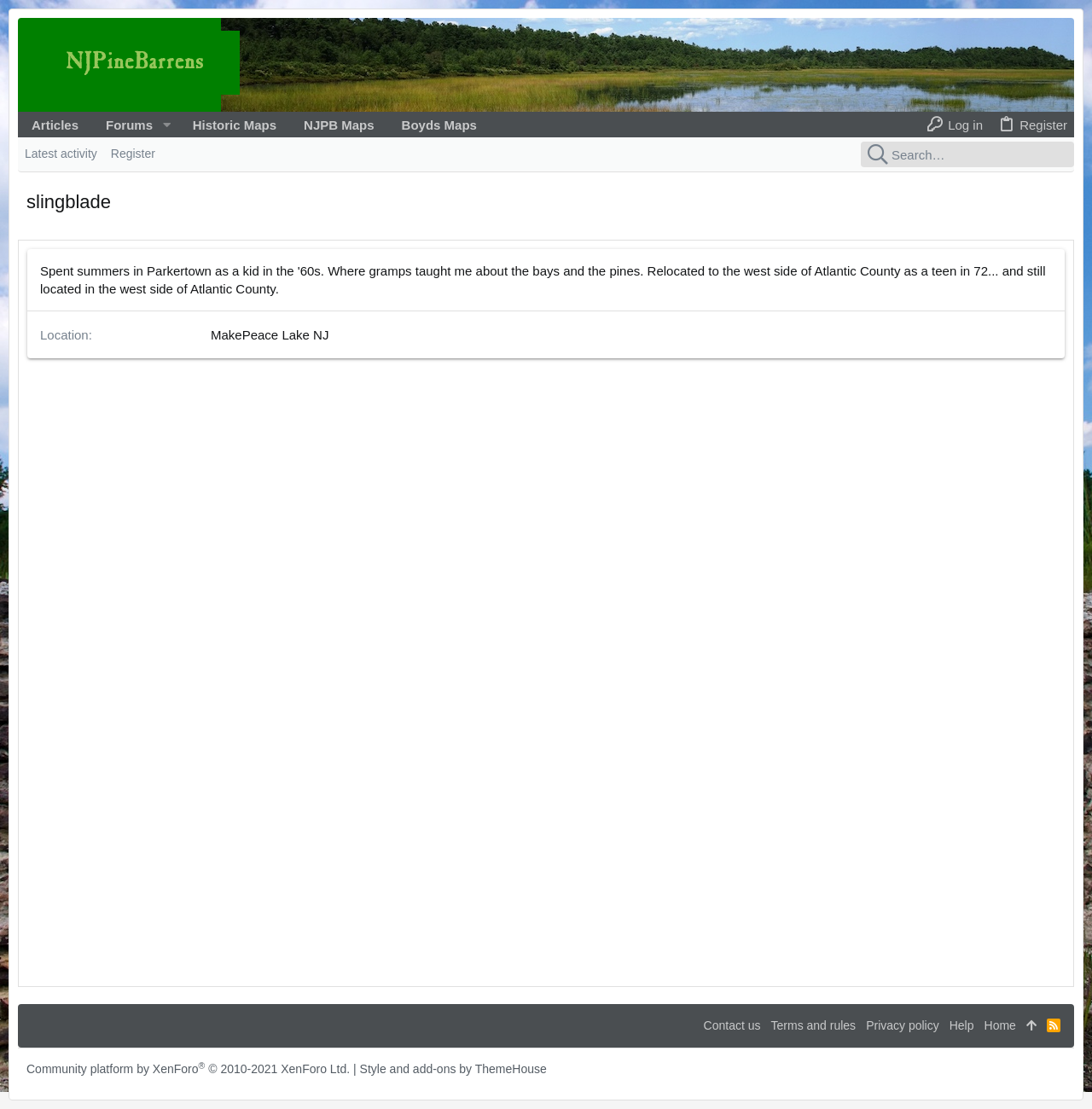Using the information in the image, give a detailed answer to the following question: What is the purpose of the button with the text 'Toggle expanded'?

The button with the text 'Toggle expanded' has a popup menu associated with it, indicating that it can be used to expand or collapse a menu.